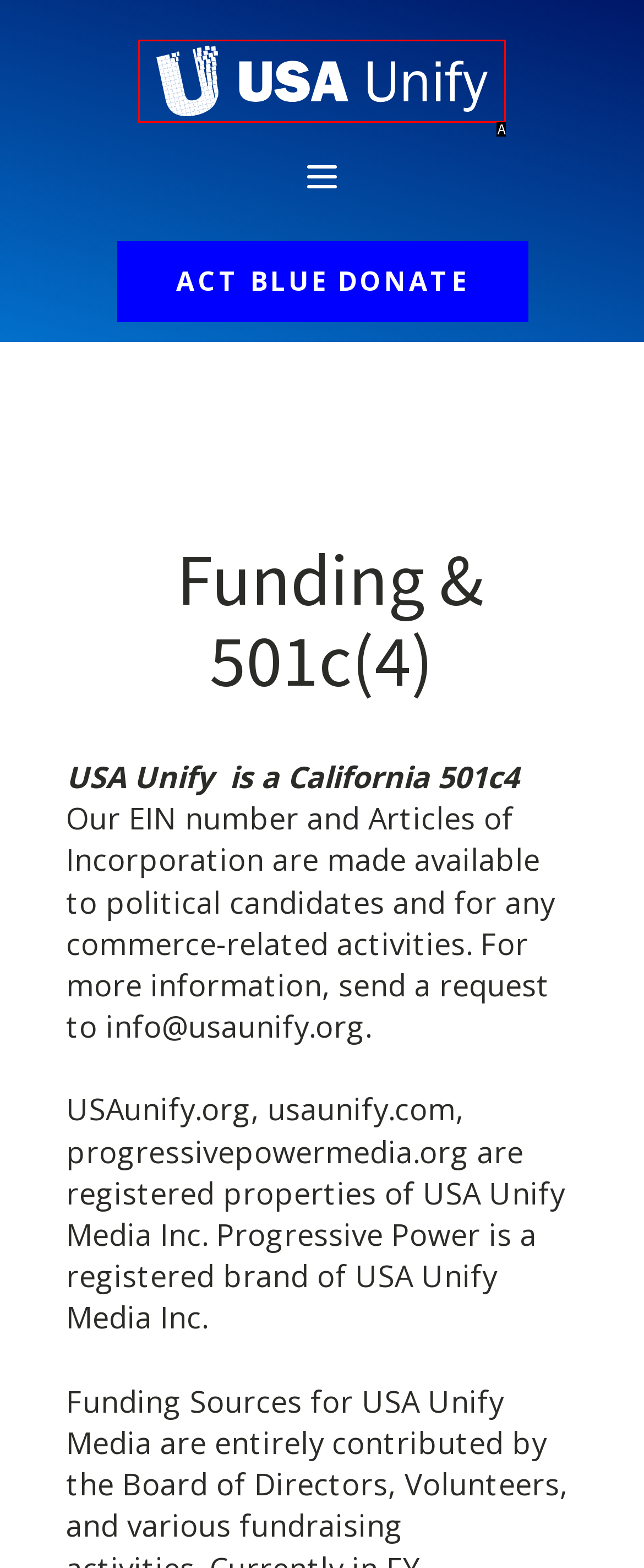Which UI element matches this description: alt="USA Unify Silhouette Logo Wide"?
Reply with the letter of the correct option directly.

A